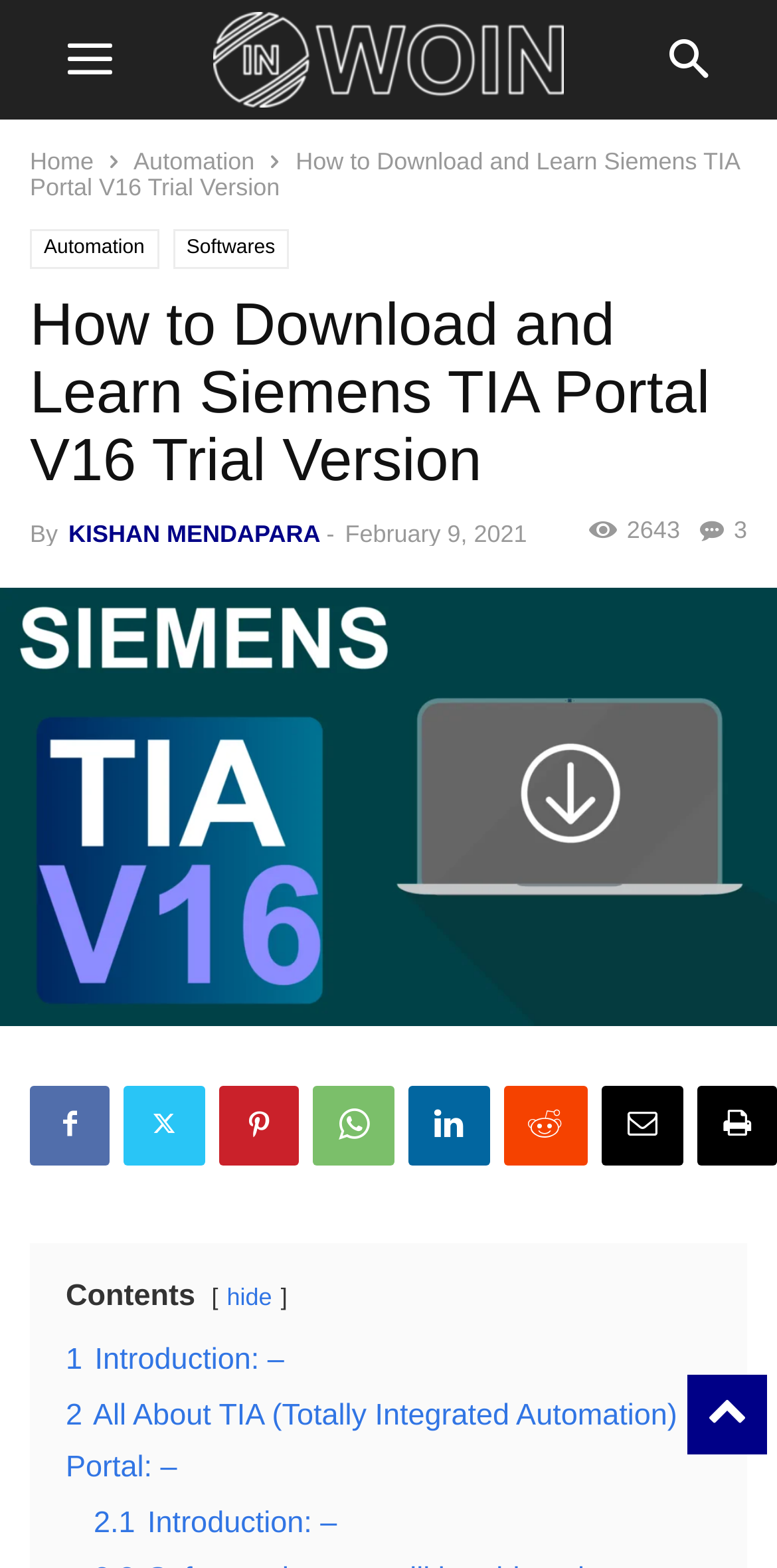What is the category of the article?
Please respond to the question with as much detail as possible.

The article is categorized under 'Automation', which is one of the links in the top navigation menu. This suggests that the article is related to automation and is part of a larger collection of articles on the topic.